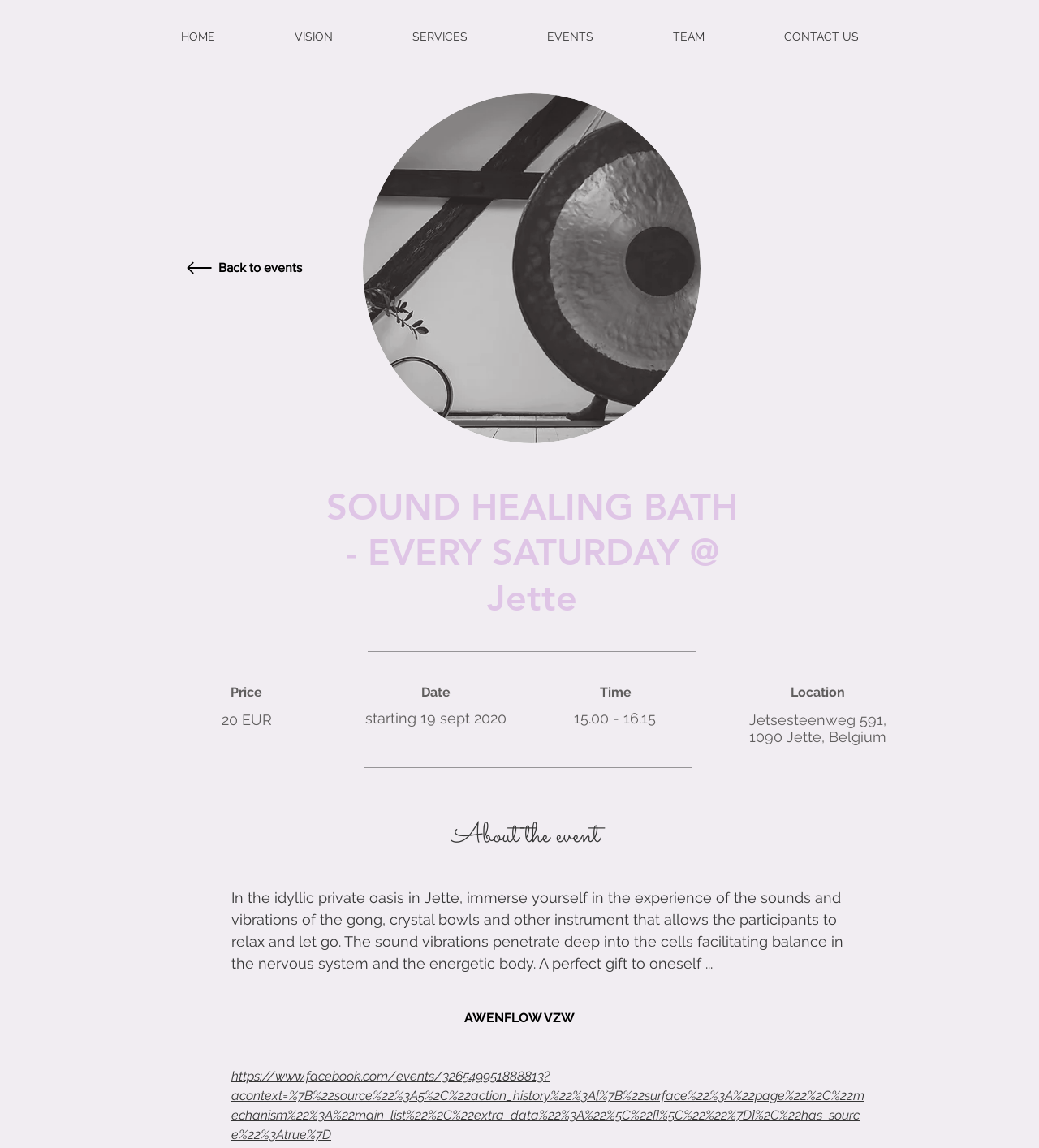Determine the bounding box coordinates of the region that needs to be clicked to achieve the task: "Visit the event on Facebook".

[0.223, 0.931, 0.832, 0.995]